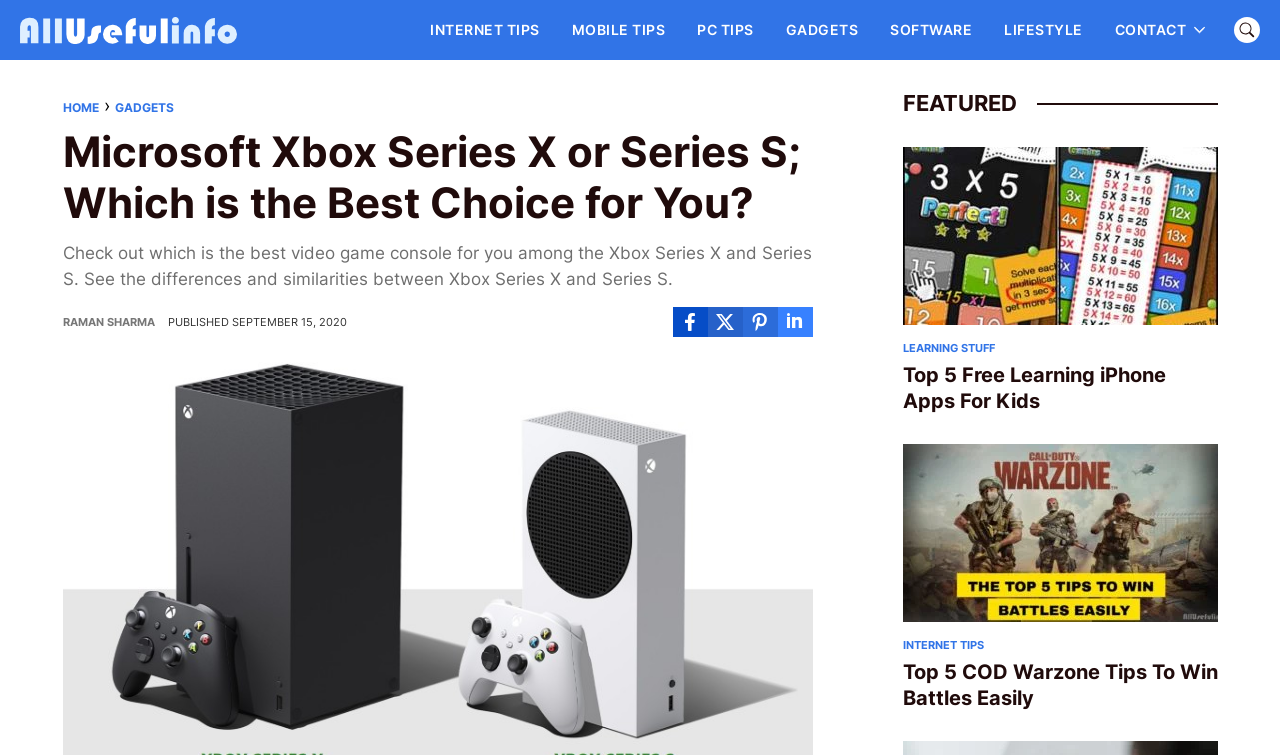Using the format (top-left x, top-left y, bottom-right x, bottom-right y), and given the element description, identify the bounding box coordinates within the screenshot: Gadgets

[0.089, 0.132, 0.136, 0.152]